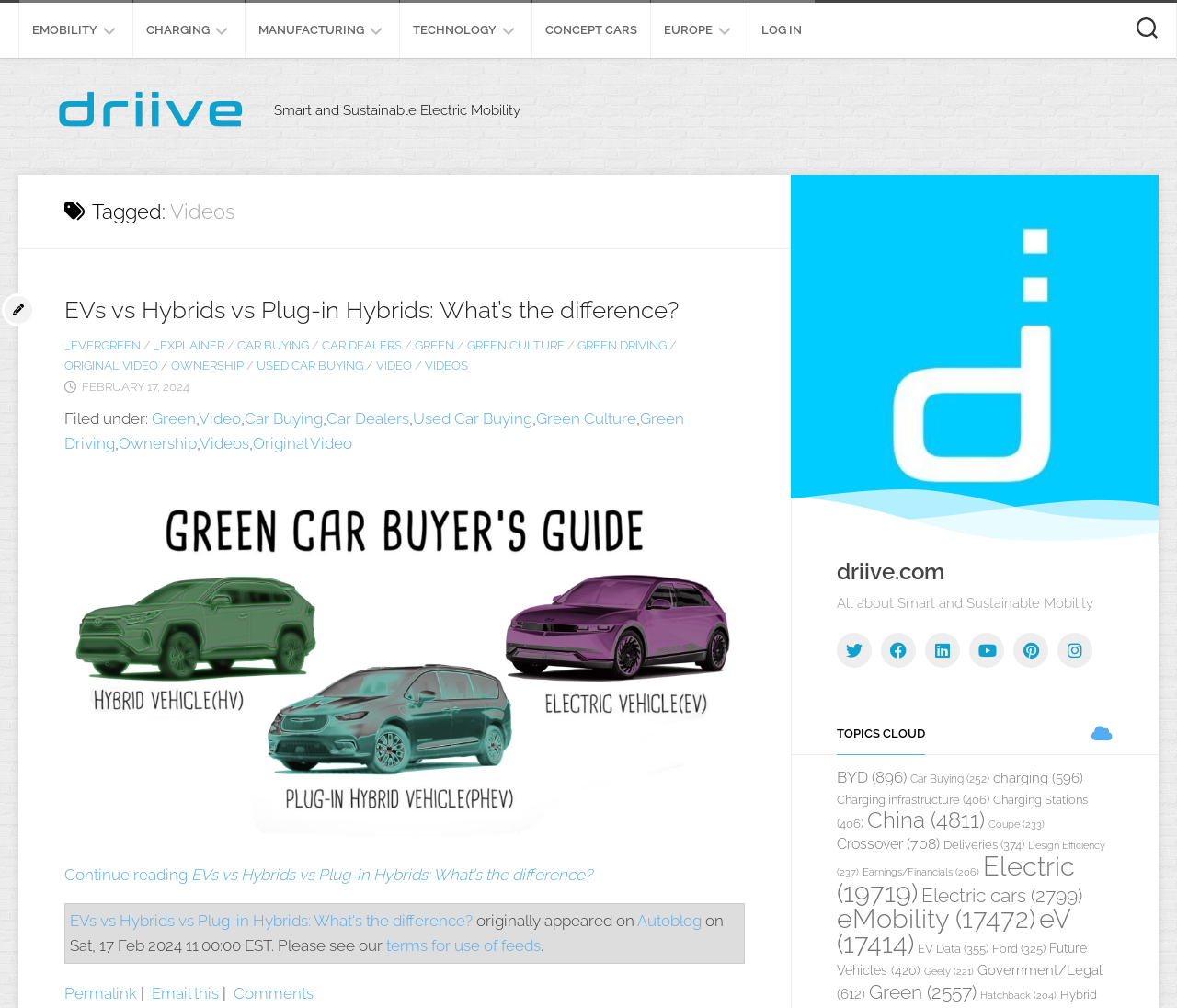Locate the bounding box coordinates of the area to click to fulfill this instruction: "Click on the VIDEOS link". The bounding box should be presented as four float numbers between 0 and 1, in the order [left, top, right, bottom].

[0.34, 0.072, 0.371, 0.109]